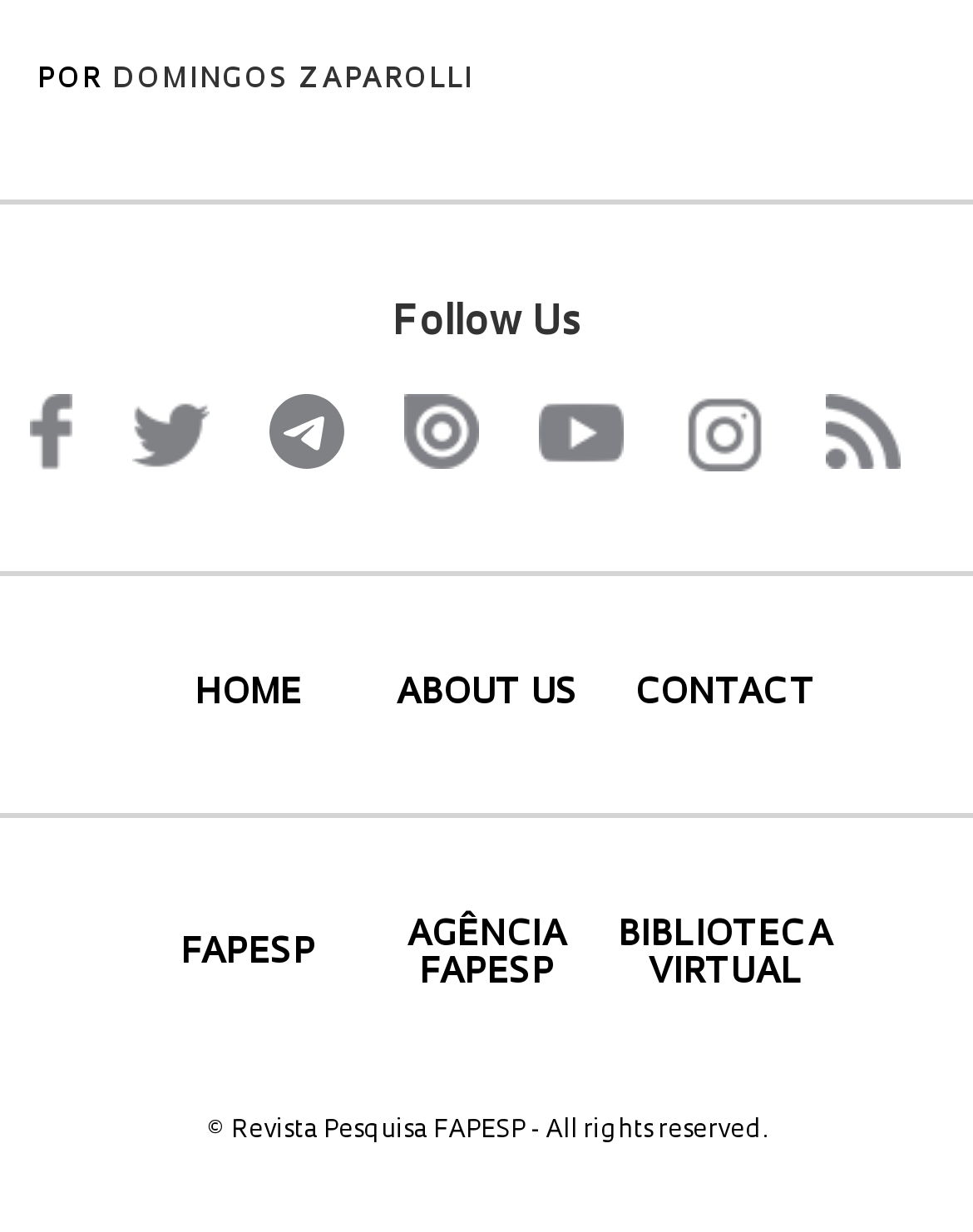Please specify the bounding box coordinates of the clickable region to carry out the following instruction: "Contact us". The coordinates should be four float numbers between 0 and 1, in the format [left, top, right, bottom].

[0.625, 0.549, 0.865, 0.579]